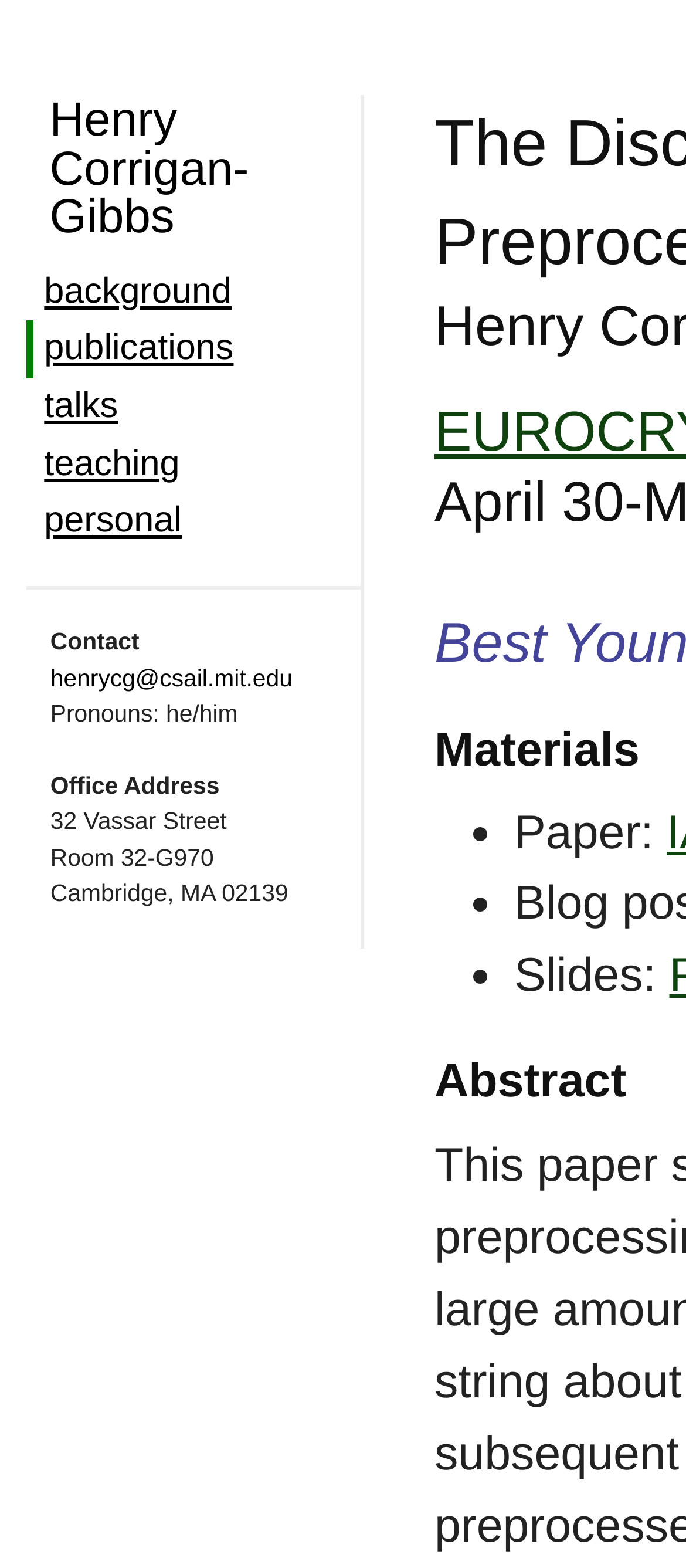What is the room number of the person's office?
With the help of the image, please provide a detailed response to the question.

The room number of the person's office can be found in the static text element below the 'Office Address' text, which is 'Room 32-G970'.